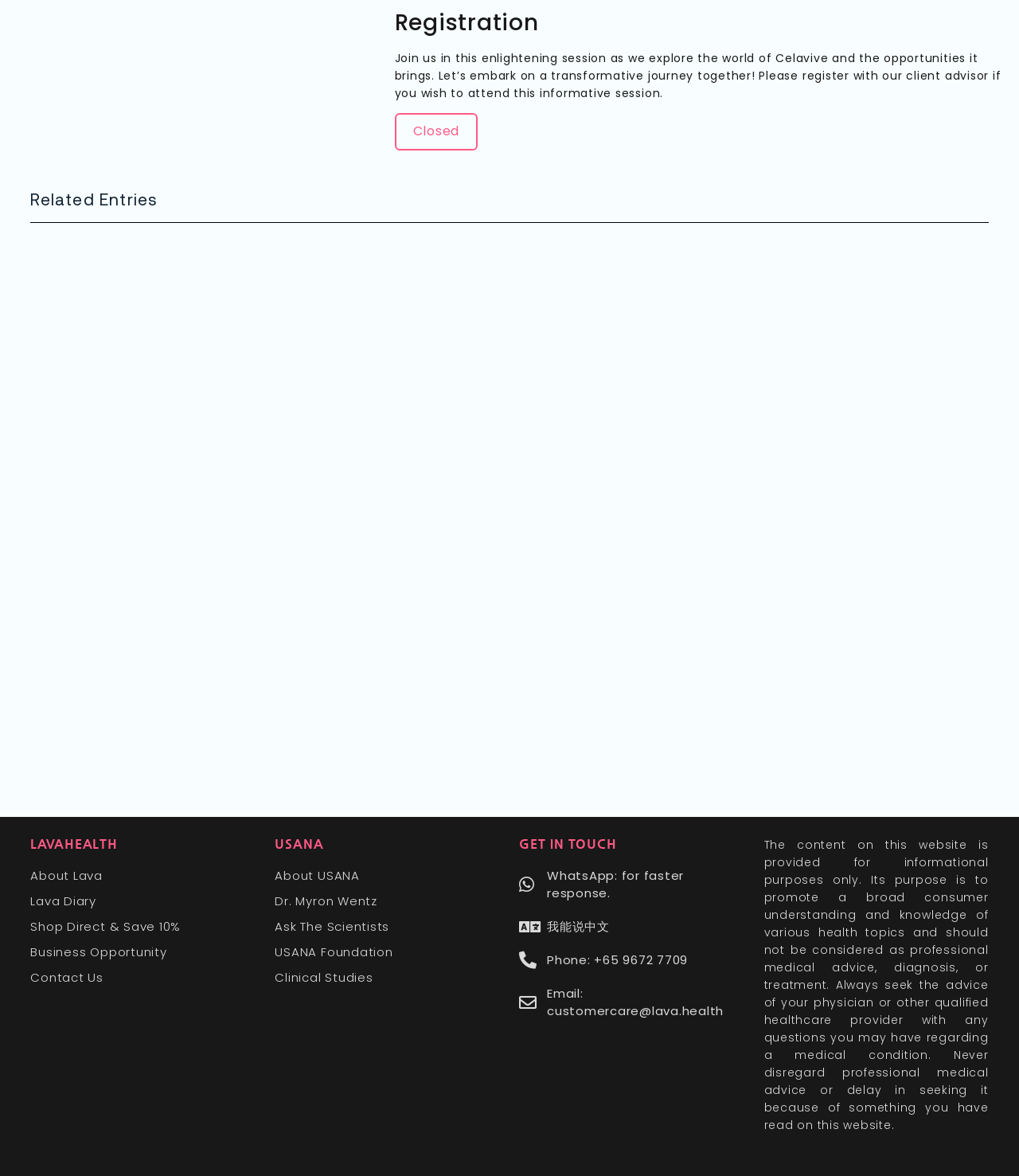Locate the bounding box coordinates of the clickable part needed for the task: "Read more about the event".

[0.053, 0.633, 0.2, 0.661]